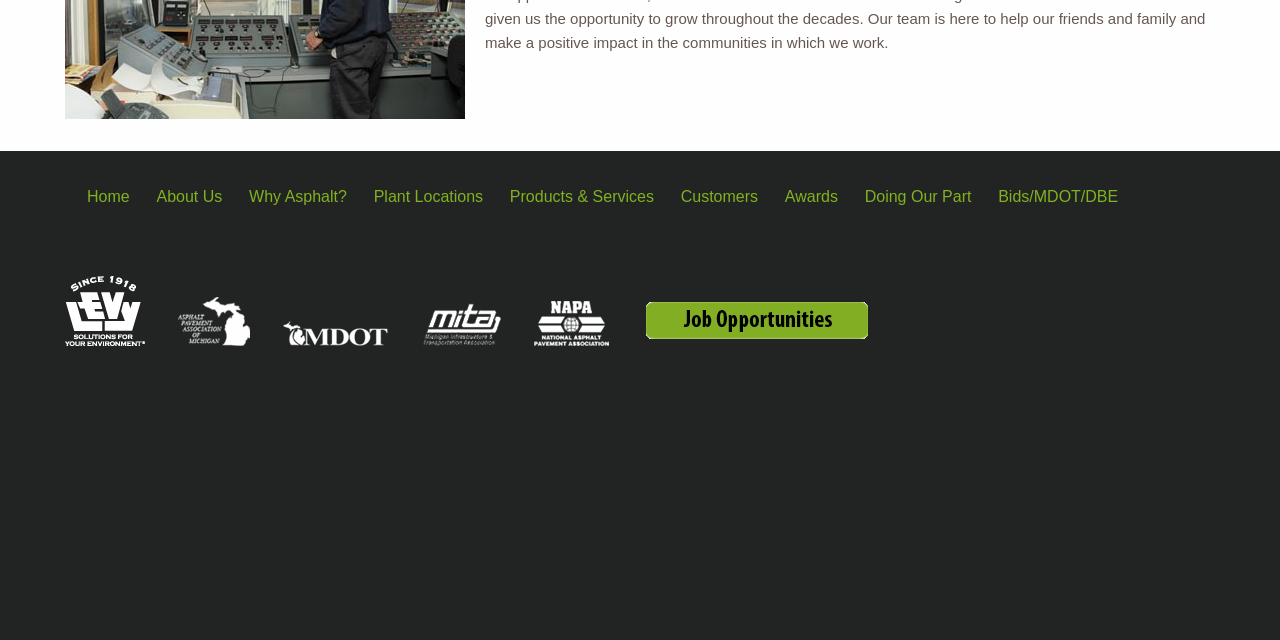From the webpage screenshot, predict the bounding box coordinates (top-left x, top-left y, bottom-right x, bottom-right y) for the UI element described here: Doing Our Part

[0.666, 0.293, 0.77, 0.329]